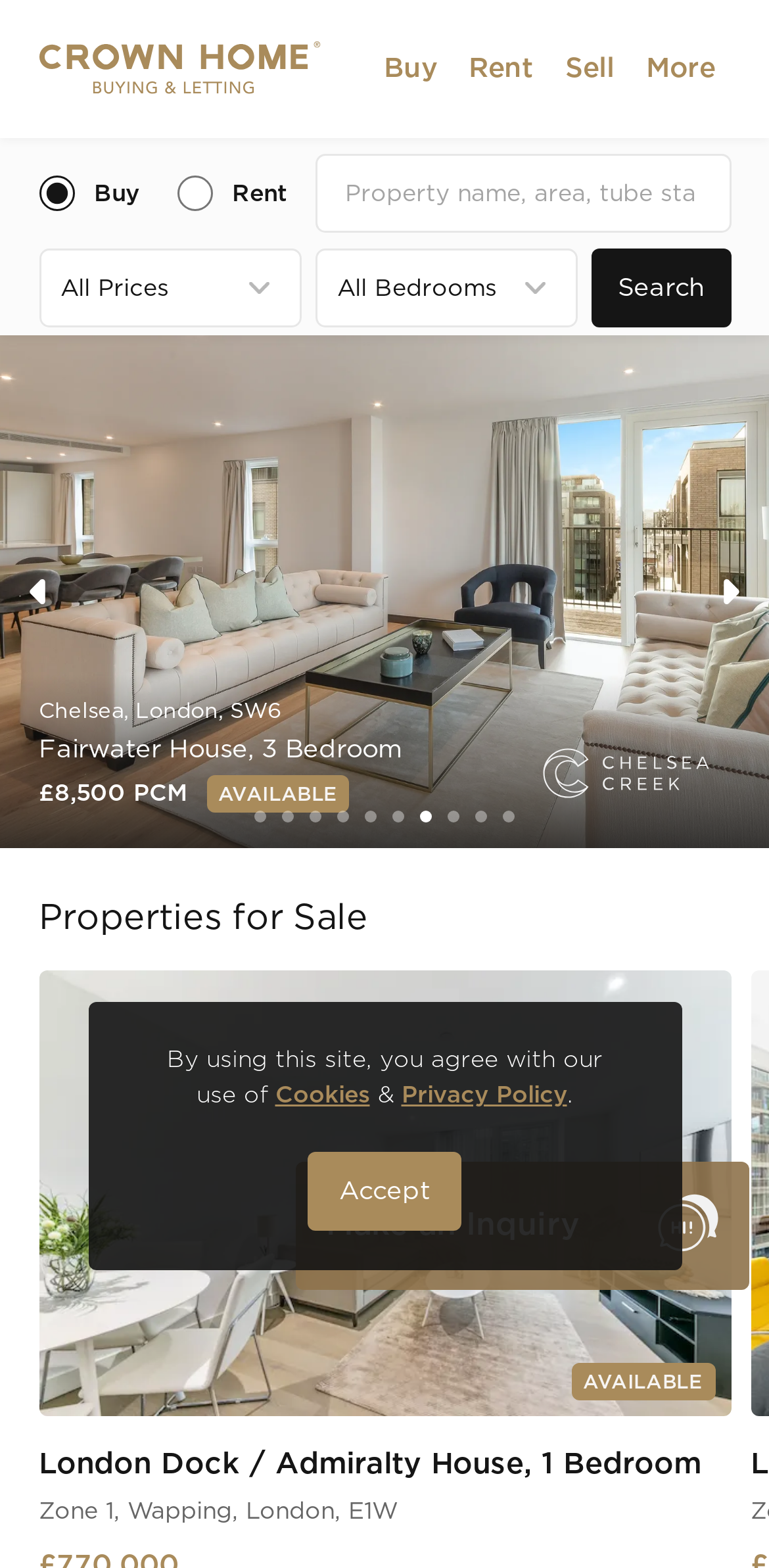Can you show the bounding box coordinates of the region to click on to complete the task described in the instruction: "Click the Buy button"?

[0.478, 0.0, 0.588, 0.088]